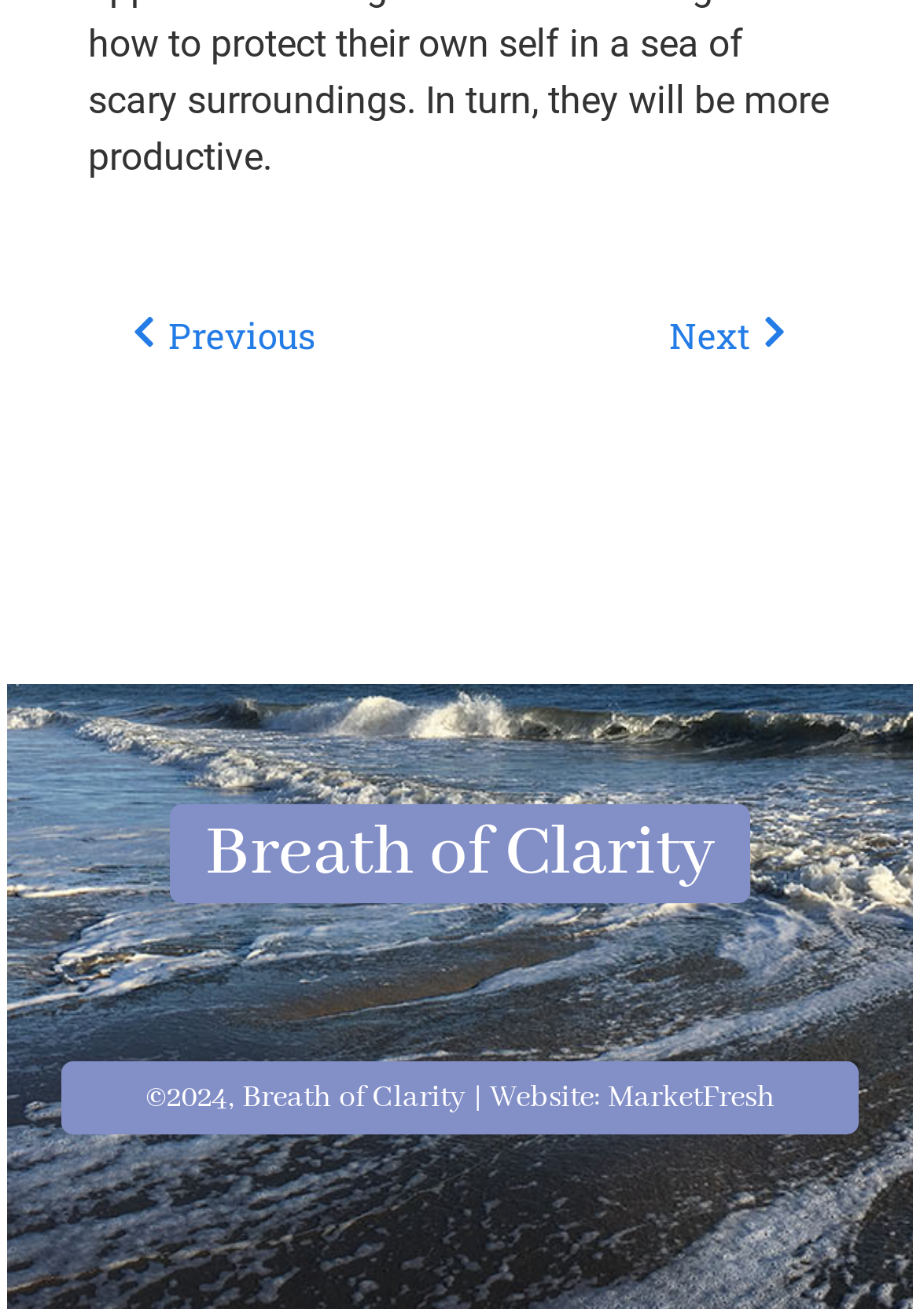What is the copyright year of the website?
Based on the visual details in the image, please answer the question thoroughly.

I found the answer by examining the StaticText element '©2024, Breath of Clarity | Website:' which contains the copyright year.